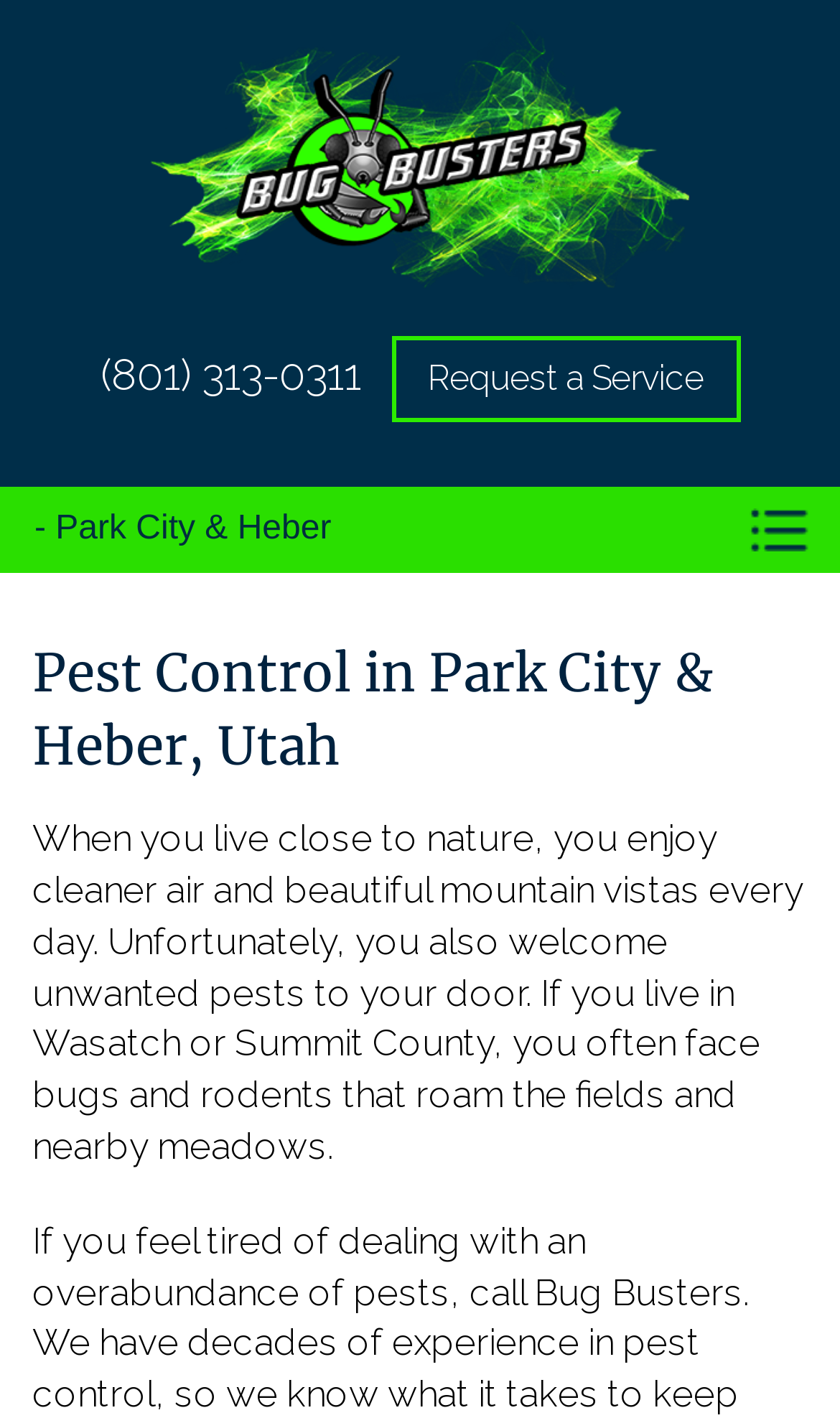What is the purpose of the 'Request a Service' button?
Examine the image closely and answer the question with as much detail as possible.

I found the purpose by looking at the link element with the text 'Request a Service' which is located at the top of the page, indicating it's a call-to-action button to request a service from the company.